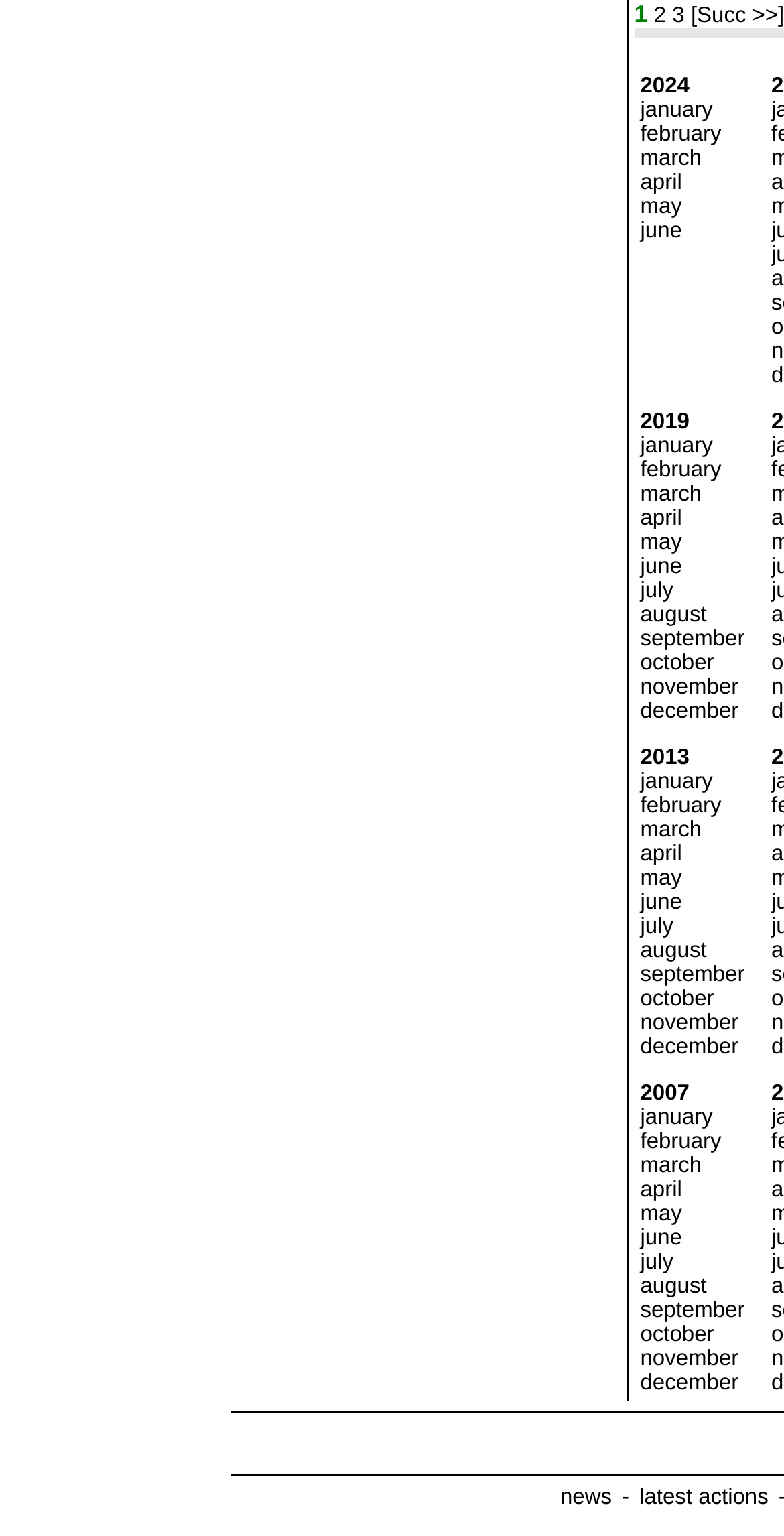Answer the following query concisely with a single word or phrase:
What is the first month listed for the year 2024?

January